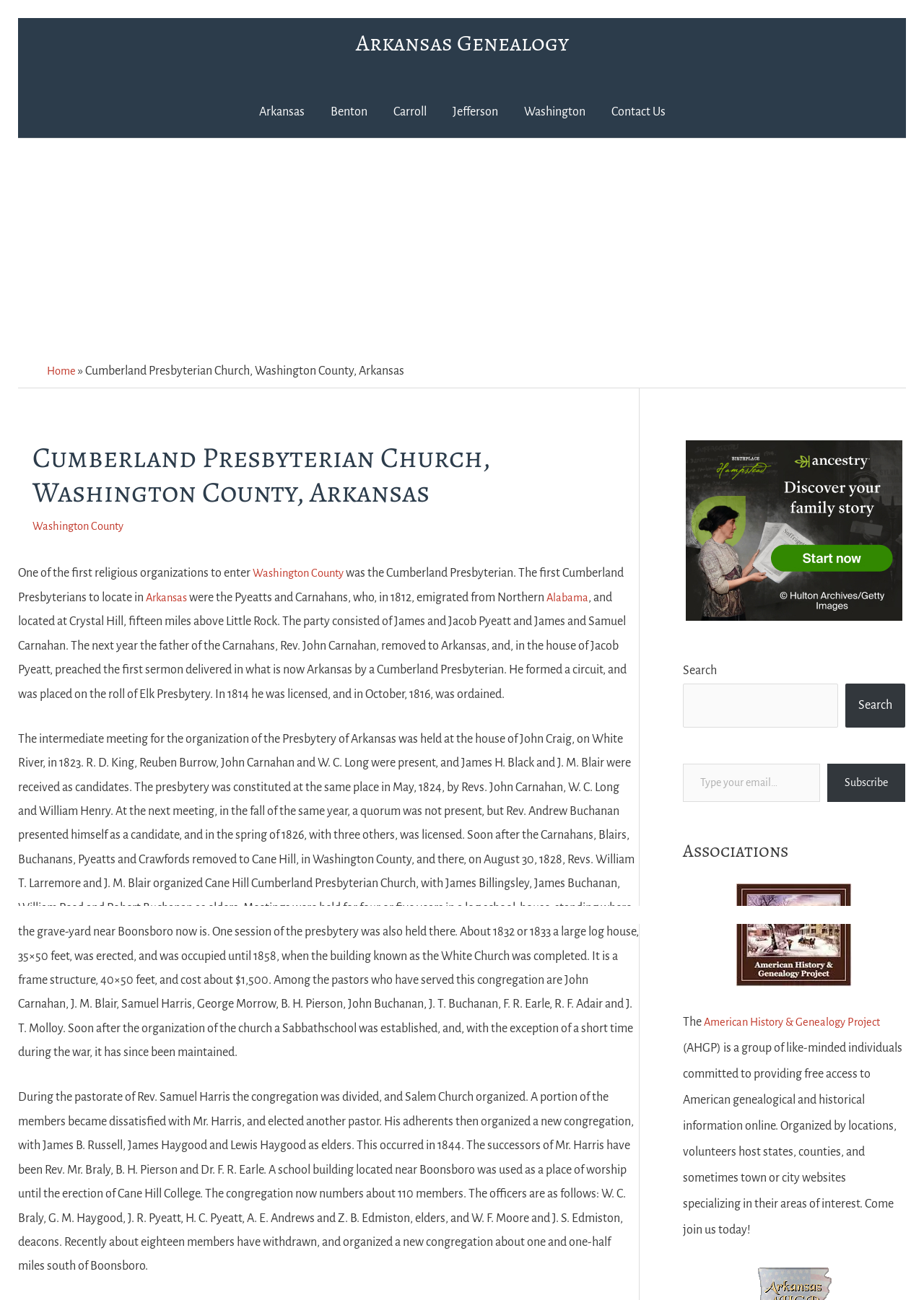Identify the bounding box coordinates of the area you need to click to perform the following instruction: "Toggle navigation".

None